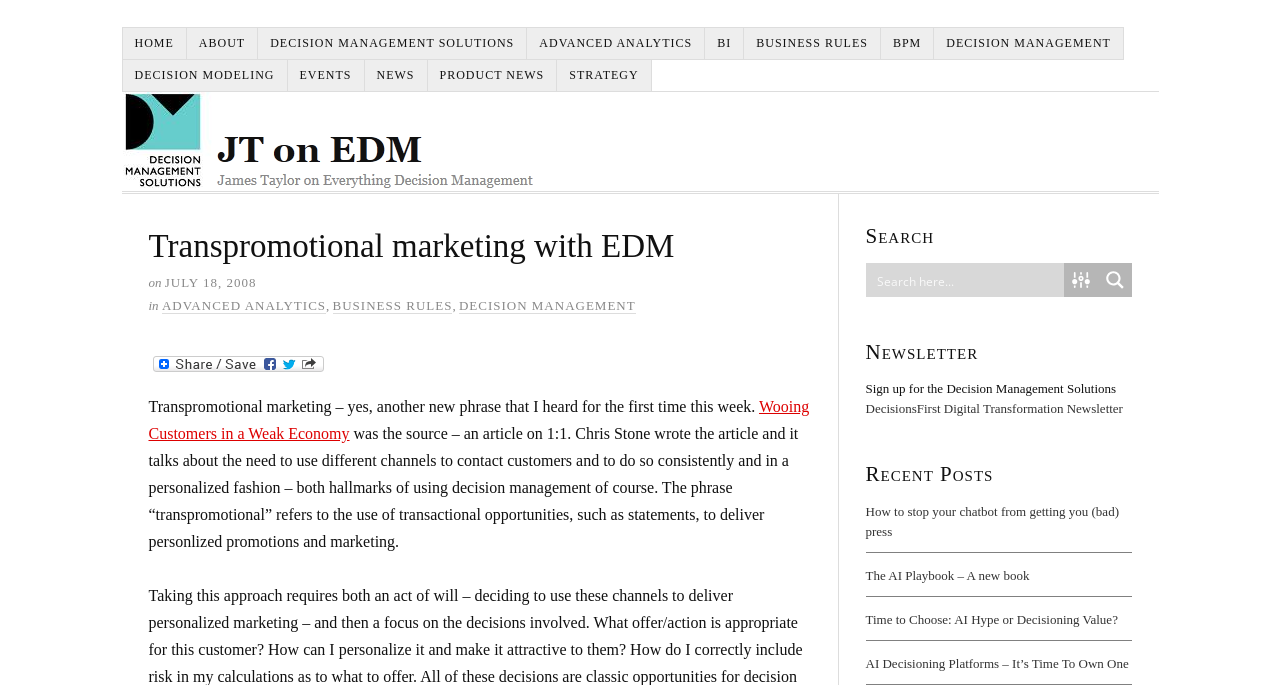Provide a thorough description of the webpage's content and layout.

The webpage is about Transpromotional marketing with EDM, with a focus on decision management solutions. At the top, there is a navigation menu with 9 links: HOME, ABOUT, DECISION MANAGEMENT SOLUTIONS, ADVANCED ANALYTICS, BI, BUSINESS RULES, BPM, DECISION MANAGEMENT, and DECISION MODELING. Below the navigation menu, there is a header image with a link to "JT on EDM header image".

The main content of the page is divided into two sections. On the left, there is a heading "Transpromotional marketing with EDM" followed by a date "JULY 18, 2008". Below the date, there are three links: ADVANCED ANALYTICS, BUSINESS RULES, and DECISION MANAGEMENT. Further down, there is a link to "Share" with a corresponding image.

On the right, there is a section with a title "Transpromotional marketing – yes, another new phrase that I heard for the first time this week." followed by a paragraph of text discussing the concept of transpromotional marketing. The text mentions an article "Wooing Customers in a Weak Economy" and its author Chris Stone.

Below the main content, there is a search form with a search input box and two icons. To the right of the search form, there are several links and text elements, including a newsletter sign-up form, recent posts, and four links to articles.

Overall, the webpage appears to be a blog or article page focused on decision management and marketing, with a mix of navigation, content, and interactive elements.